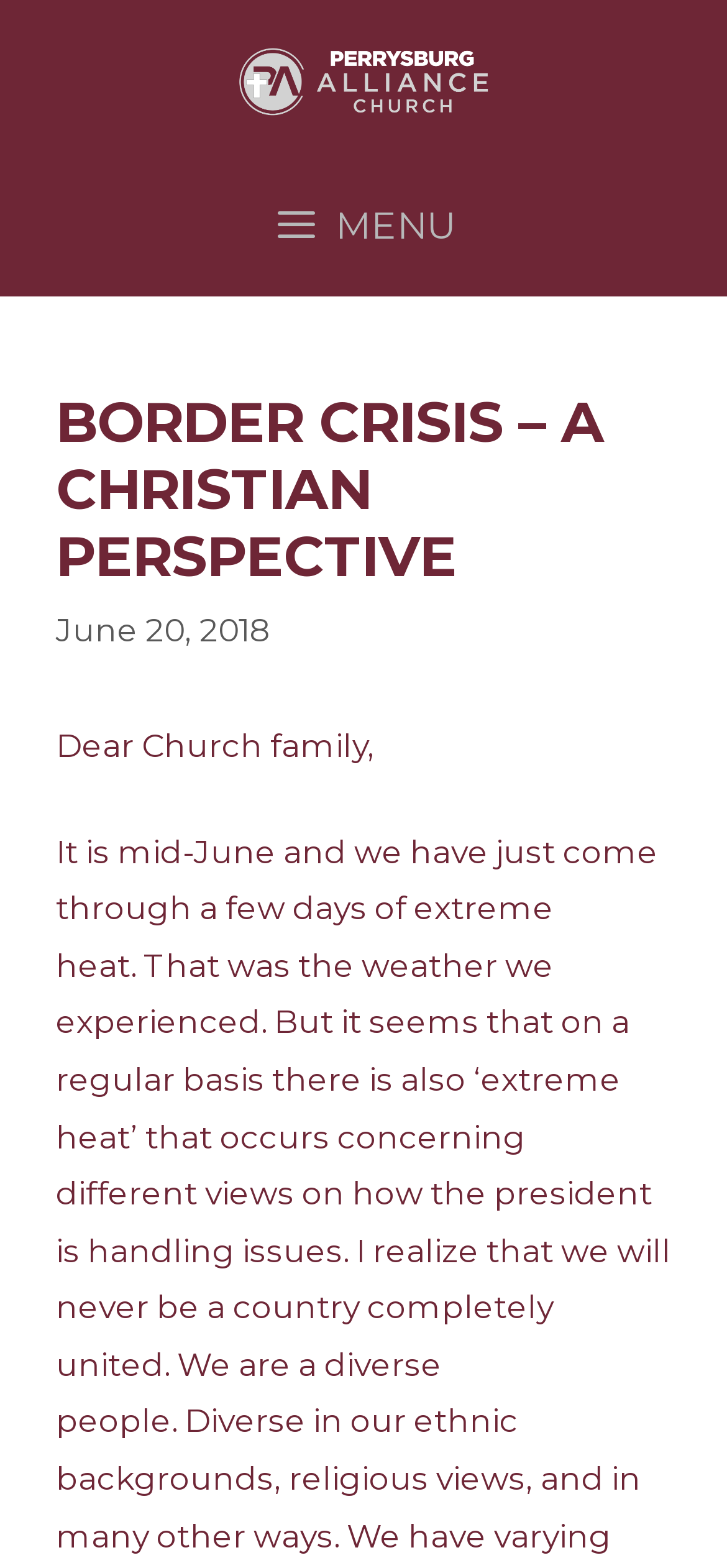Based on the element description, predict the bounding box coordinates (top-left x, top-left y, bottom-right x, bottom-right y) for the UI element in the screenshot: MENU

[0.103, 0.111, 0.897, 0.179]